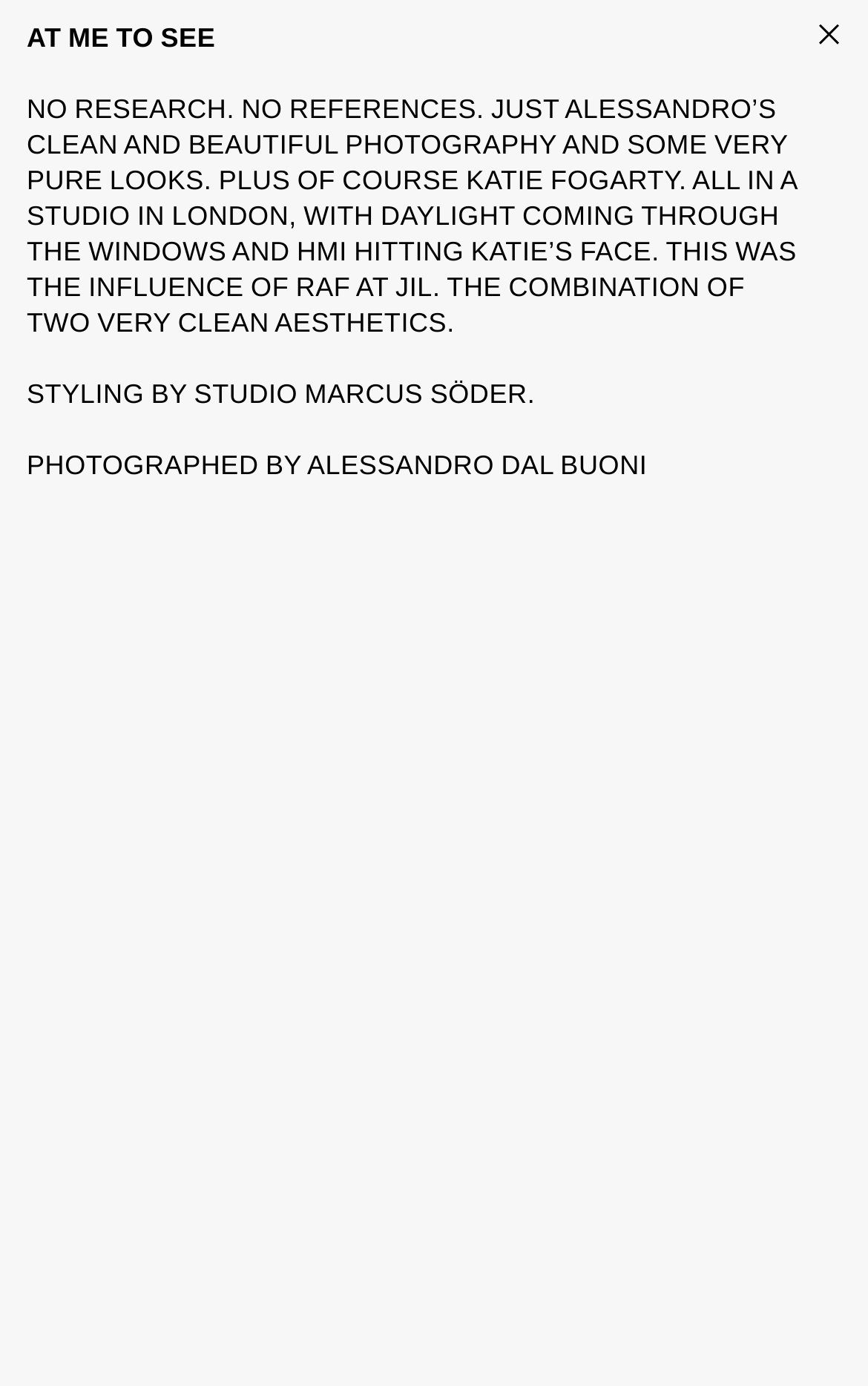What is the style of the photography?
Using the image as a reference, answer with just one word or a short phrase.

Clean and beautiful